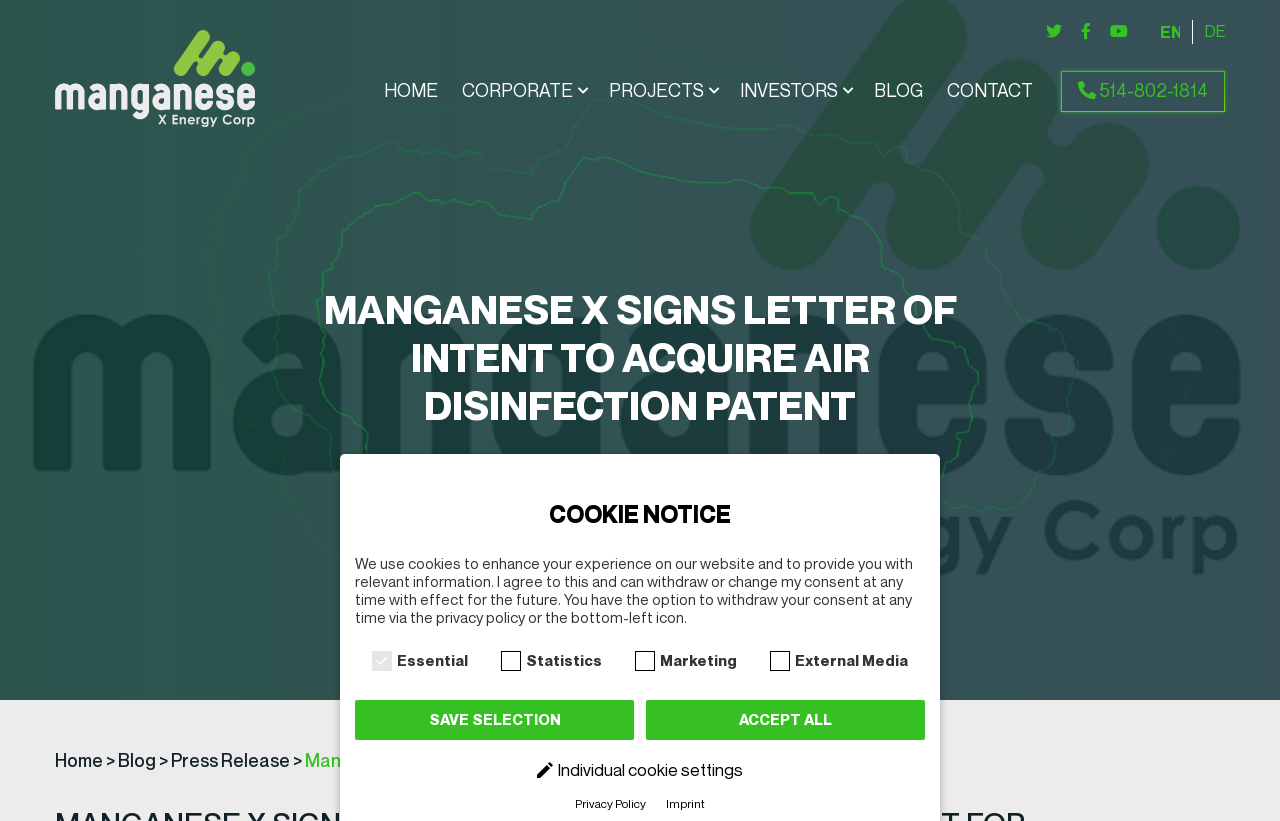Produce an extensive caption that describes everything on the webpage.

The webpage is about Manganese X Energy Corp., a company that has signed a letter of intent to acquire an air disinfection patent. At the top left, there is a logo of Manganese X Energy Corp. accompanied by a link to the company's homepage. 

Below the logo, there is a navigation menu with links to different sections of the website, including HOME, CORPORATE, PROJECTS, INVESTORS, BLOG, and CONTACT. To the right of the navigation menu, there is a phone number and three social media links. 

On the right side of the page, there is a language selection menu with options for English and Deutsch. 

The main content of the page is a press release about the company's acquisition of the air disinfection patent. The title of the press release is "MANGANESE X SIGNS LETTER OF INTENT TO ACQUIRE AIR DISINFECTION PATENT". Below the title, there is a link to the press release. 

At the bottom of the page, there is a footer section with links to the company's blog, a press release, and a static text that repeats the title of the press release. 

On the bottom left, there is a COOKIE NOTICE section that informs users about the website's use of cookies. The section includes a description of the cookies used, a checkbox to agree to the use of cookies, and links to the privacy policy and imprint. There are also individual cookie settings that can be adjusted.